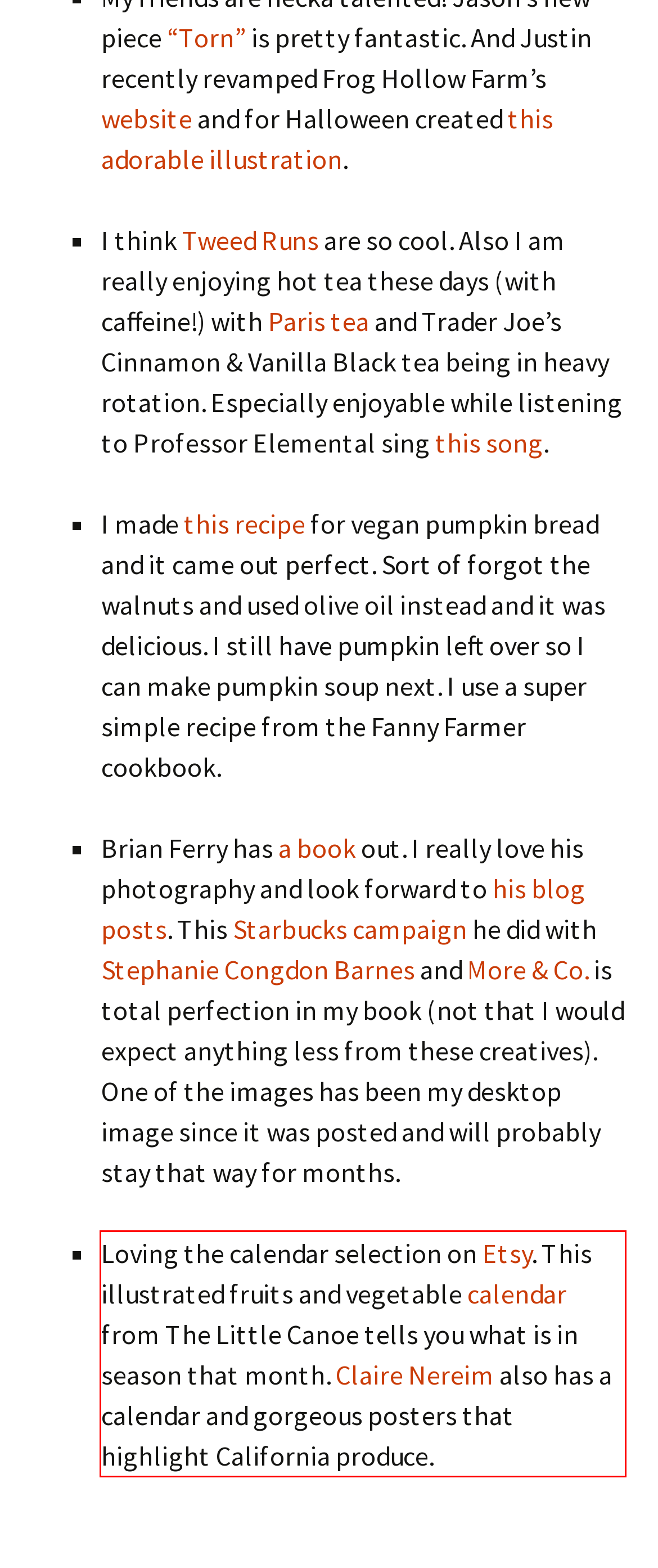Using the provided webpage screenshot, identify and read the text within the red rectangle bounding box.

Loving the calendar selection on Etsy. This illustrated fruits and vegetable calendar from The Little Canoe tells you what is in season that month. Claire Nereim also has a calendar and gorgeous posters that highlight California produce.